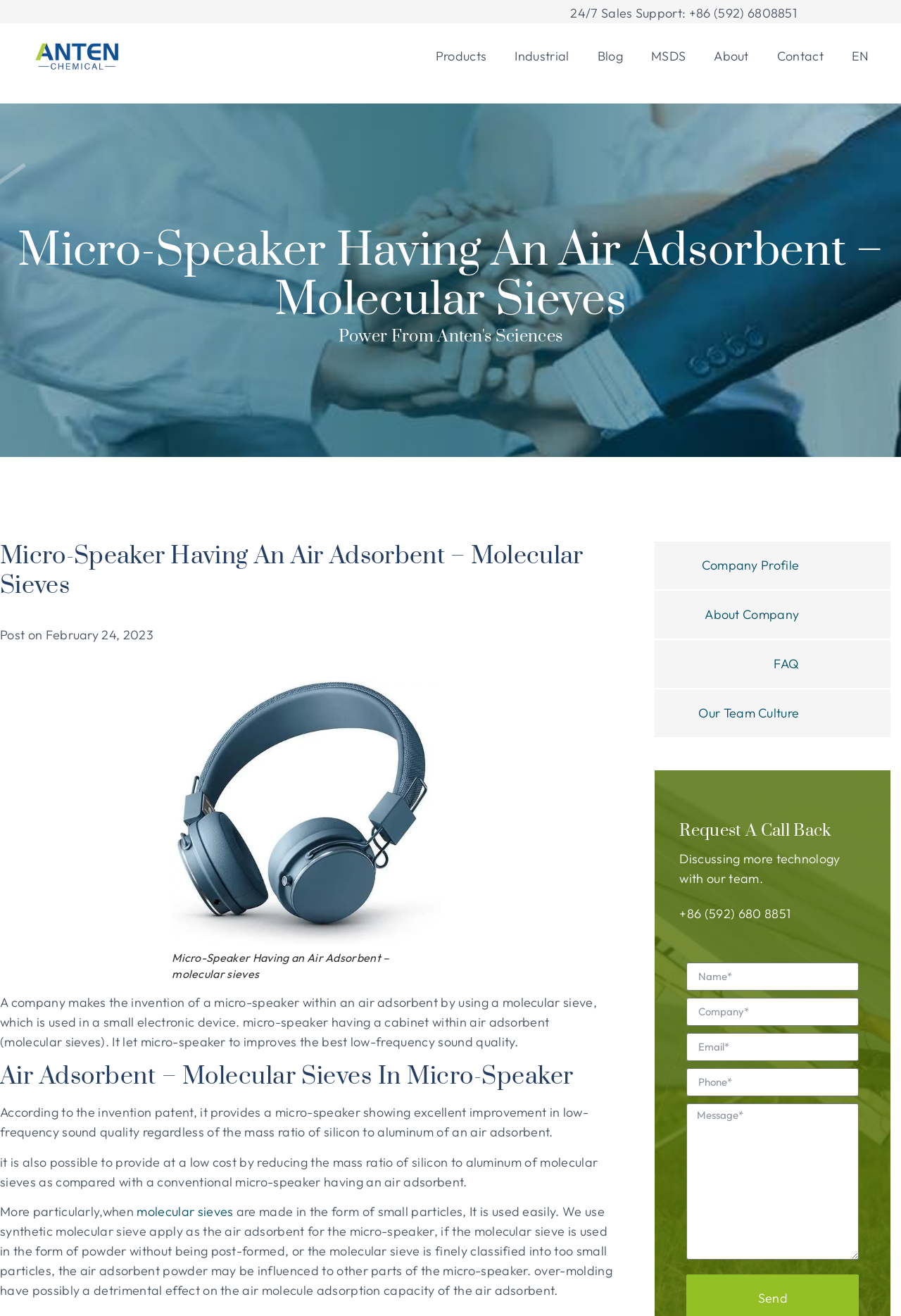Find the bounding box coordinates for the element described here: "molecular sieves".

[0.152, 0.915, 0.259, 0.927]